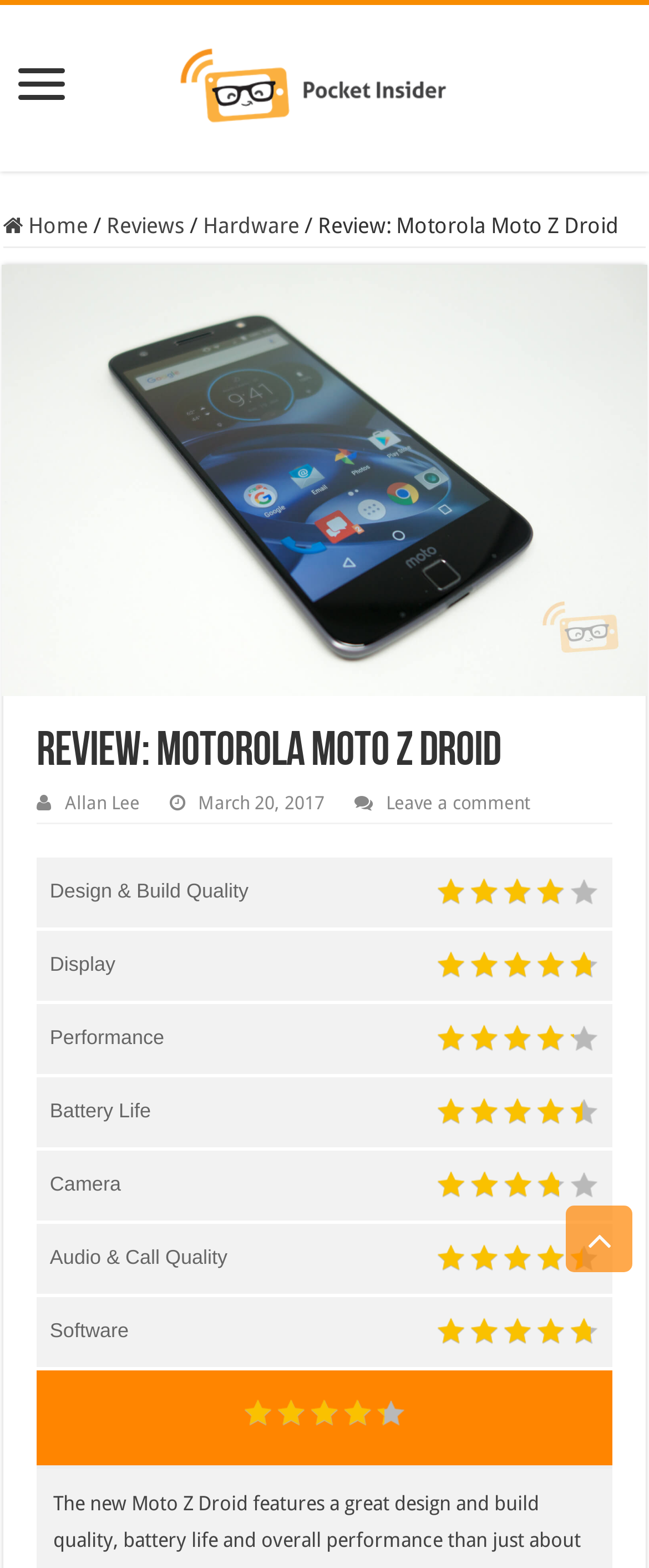Please determine the bounding box coordinates for the UI element described here. Use the format (top-left x, top-left y, bottom-right x, bottom-right y) with values bounded between 0 and 1: Allan Lee

[0.1, 0.505, 0.215, 0.519]